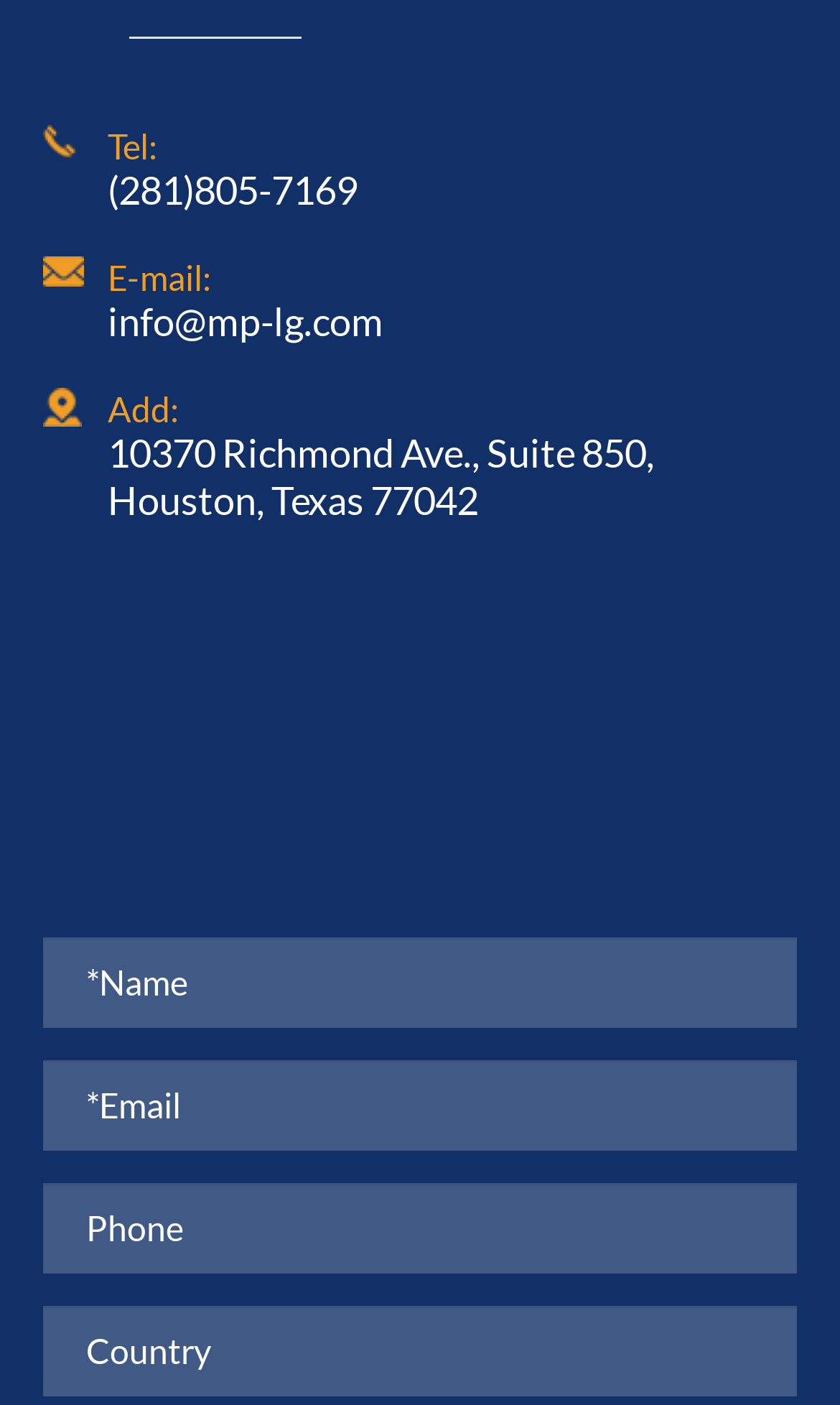How many text fields are required to fill out?
Using the picture, provide a one-word or short phrase answer.

2